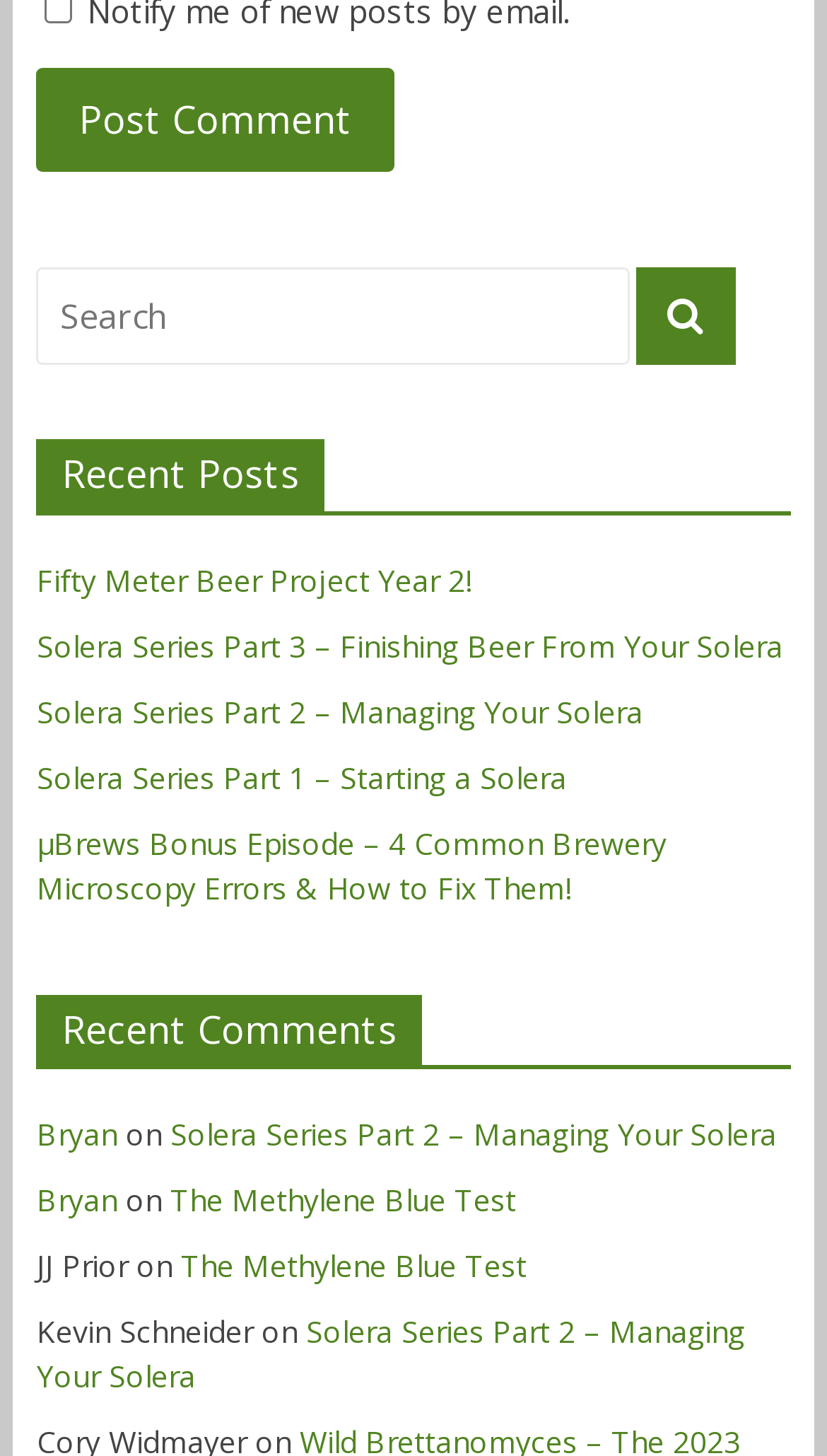Please identify the bounding box coordinates of the element that needs to be clicked to execute the following command: "Post a comment". Provide the bounding box using four float numbers between 0 and 1, formatted as [left, top, right, bottom].

[0.044, 0.047, 0.477, 0.118]